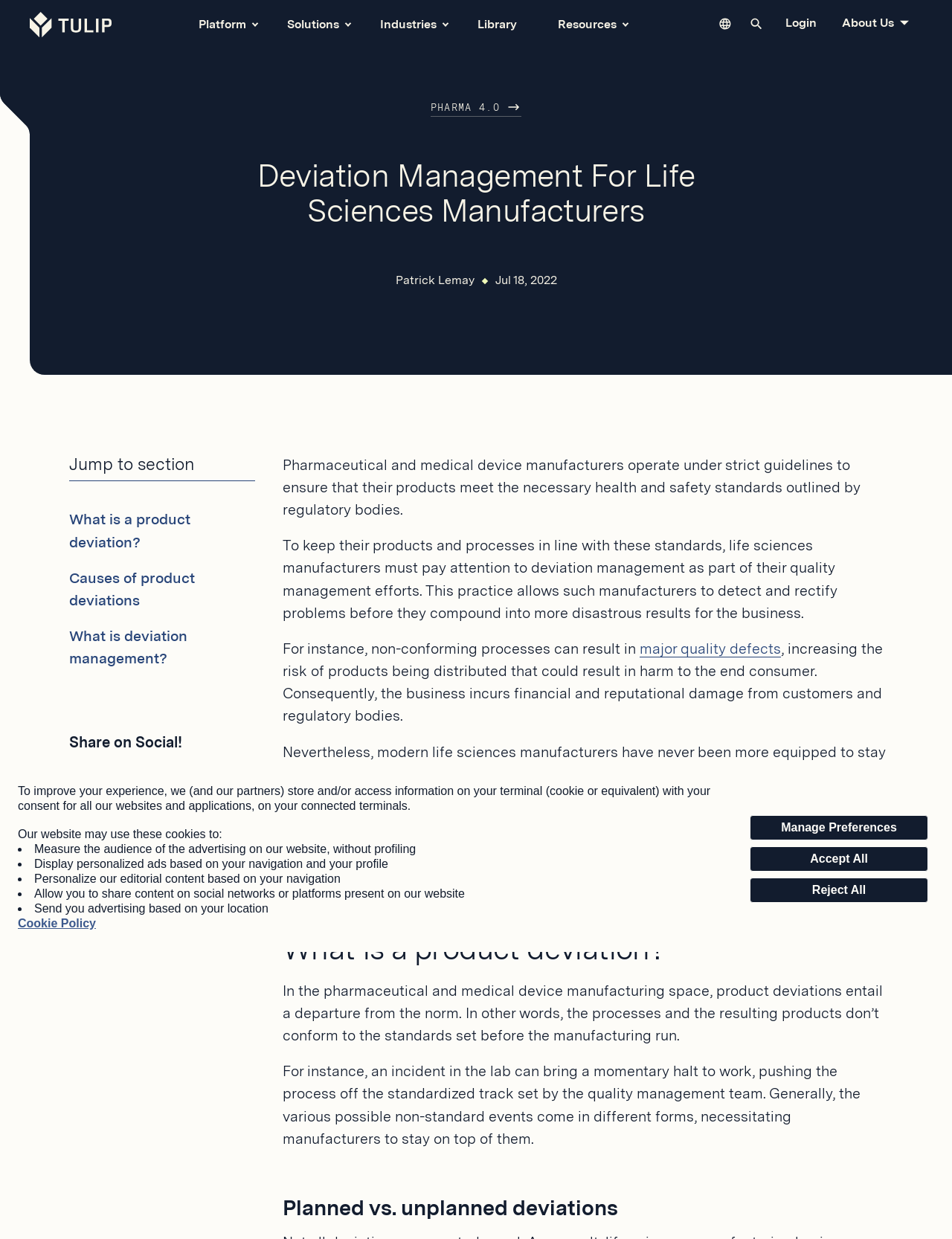Please find the bounding box coordinates for the clickable element needed to perform this instruction: "Click on the 'SEO' link".

None